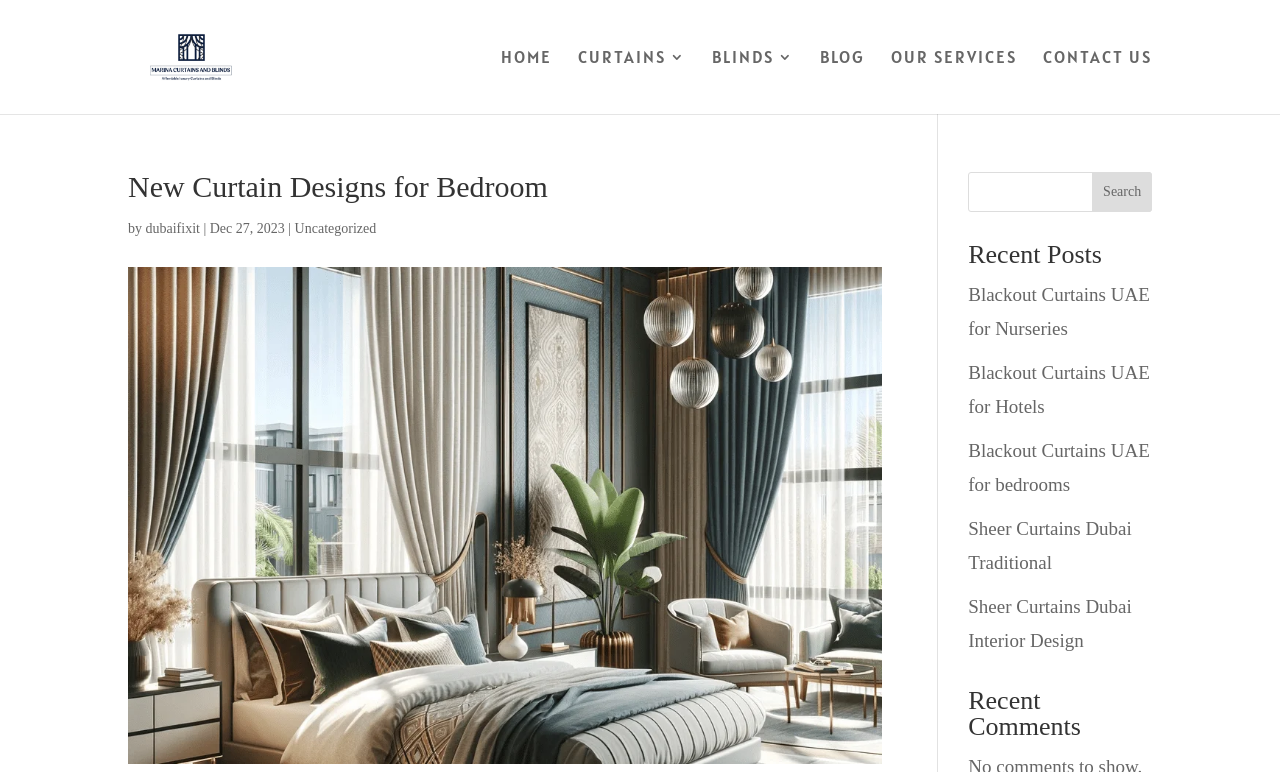How many recent comments are listed?
Please provide a full and detailed response to the question.

I looked at the 'Recent Comments' section and did not see any links or text listing recent comments. This suggests that there are no recent comments listed.